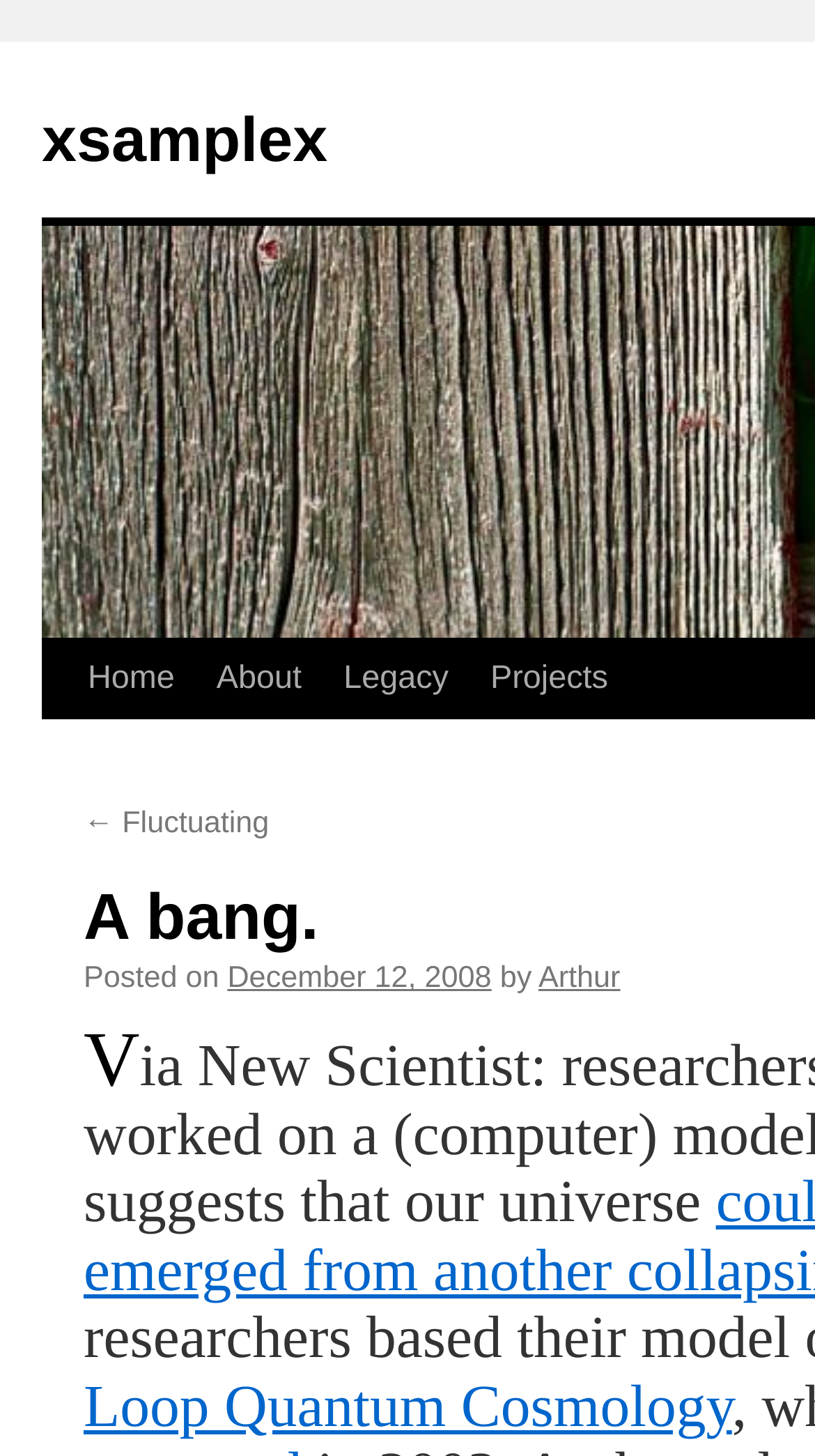What is the previous post?
Refer to the image and provide a concise answer in one word or phrase.

Fluctuating